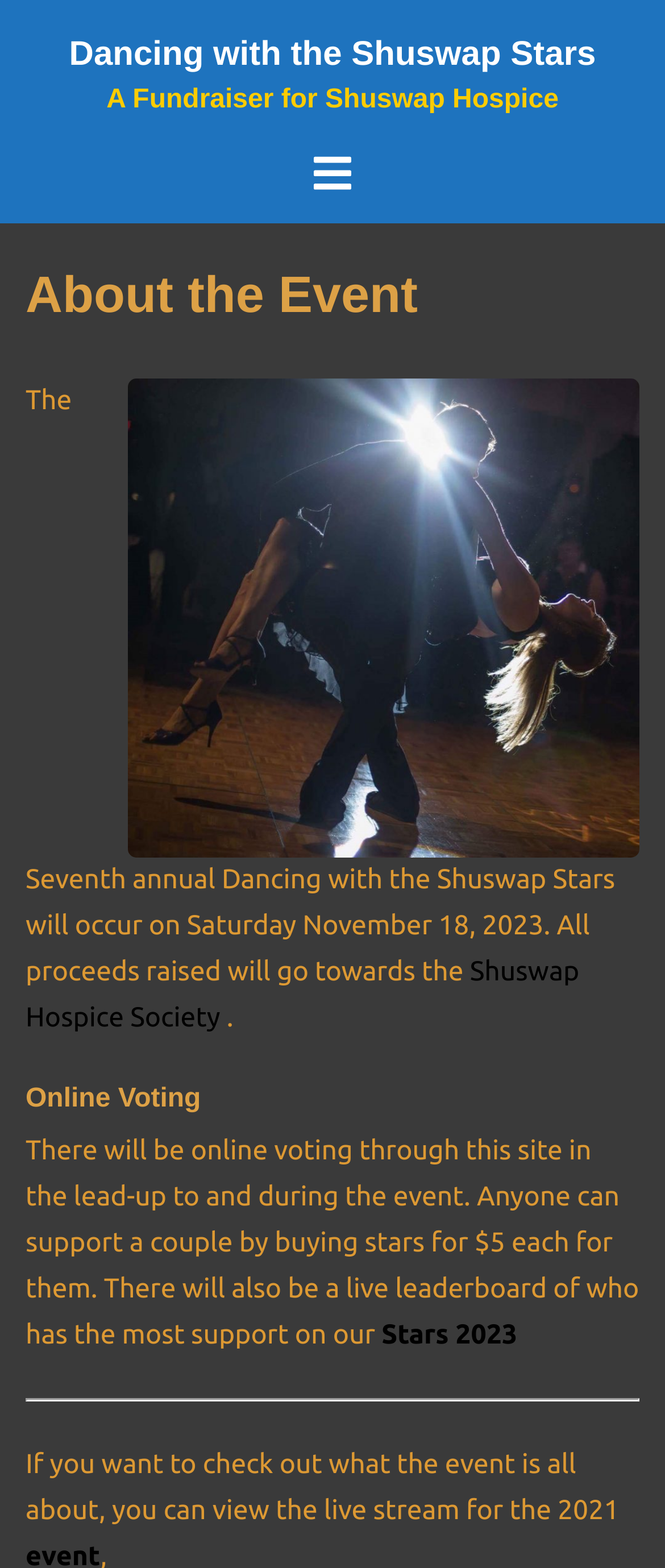How much does each star cost?
Based on the screenshot, provide your answer in one word or phrase.

$5